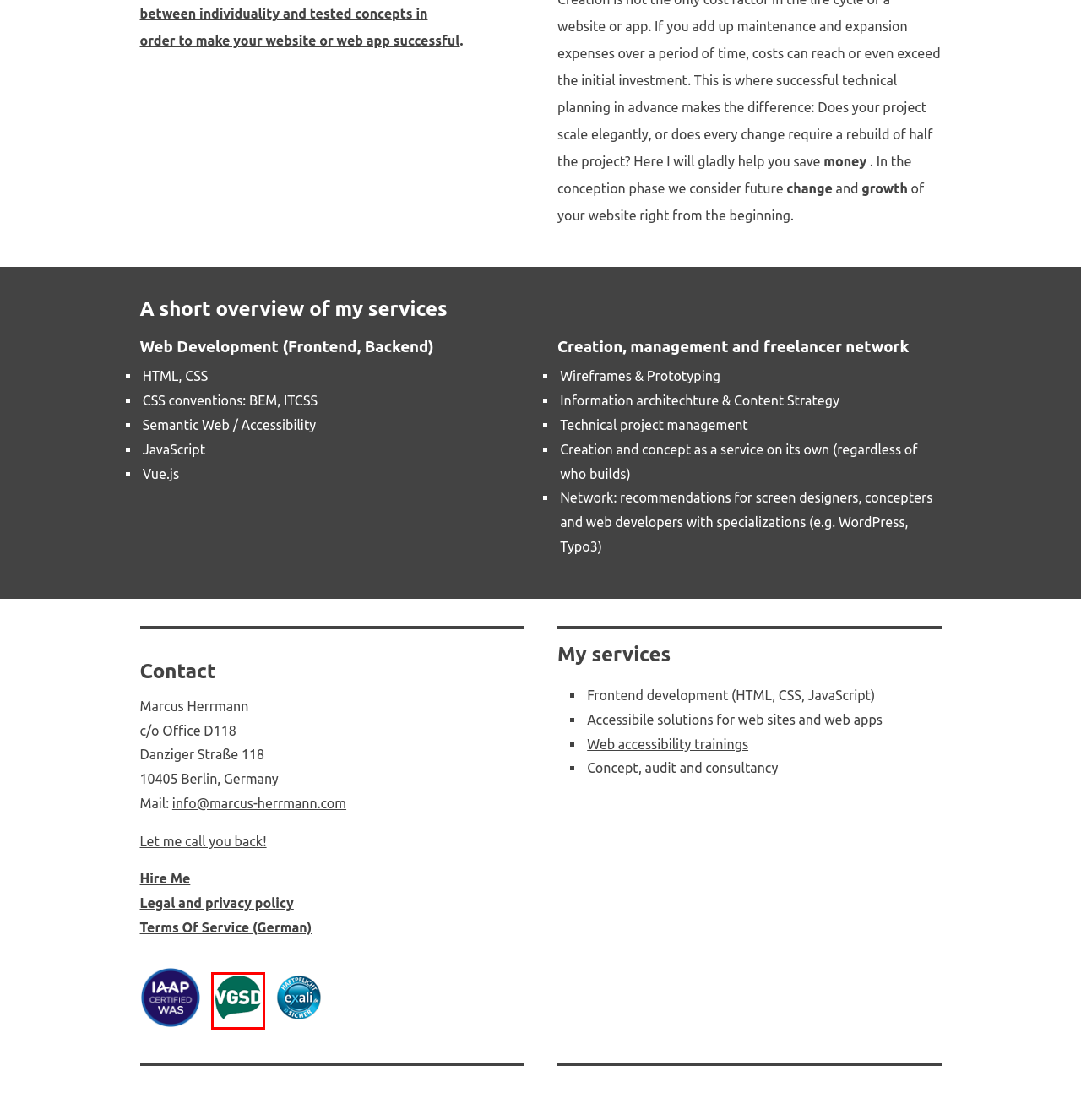Consider the screenshot of a webpage with a red bounding box around an element. Select the webpage description that best corresponds to the new page after clicking the element inside the red bounding box. Here are the candidates:
A. AccessibilityAssociation
B. Marcus Herrmann | marcus-herrmann.com | VGSD-Branchenprofil
C. Privacy Policy & Legal | marcus-herrmann.com
D. Leistungen & Ansatz | marcus-herrmann.com
E. Your hands-on specialist for web accessibility
F. Allgemeine Geschäftsbedingungen | marcus-herrmann.com
G. Contact & Inquiries | marcus-herrmann.com
H. Digital Accessibility | marcus-herrmann.com

B